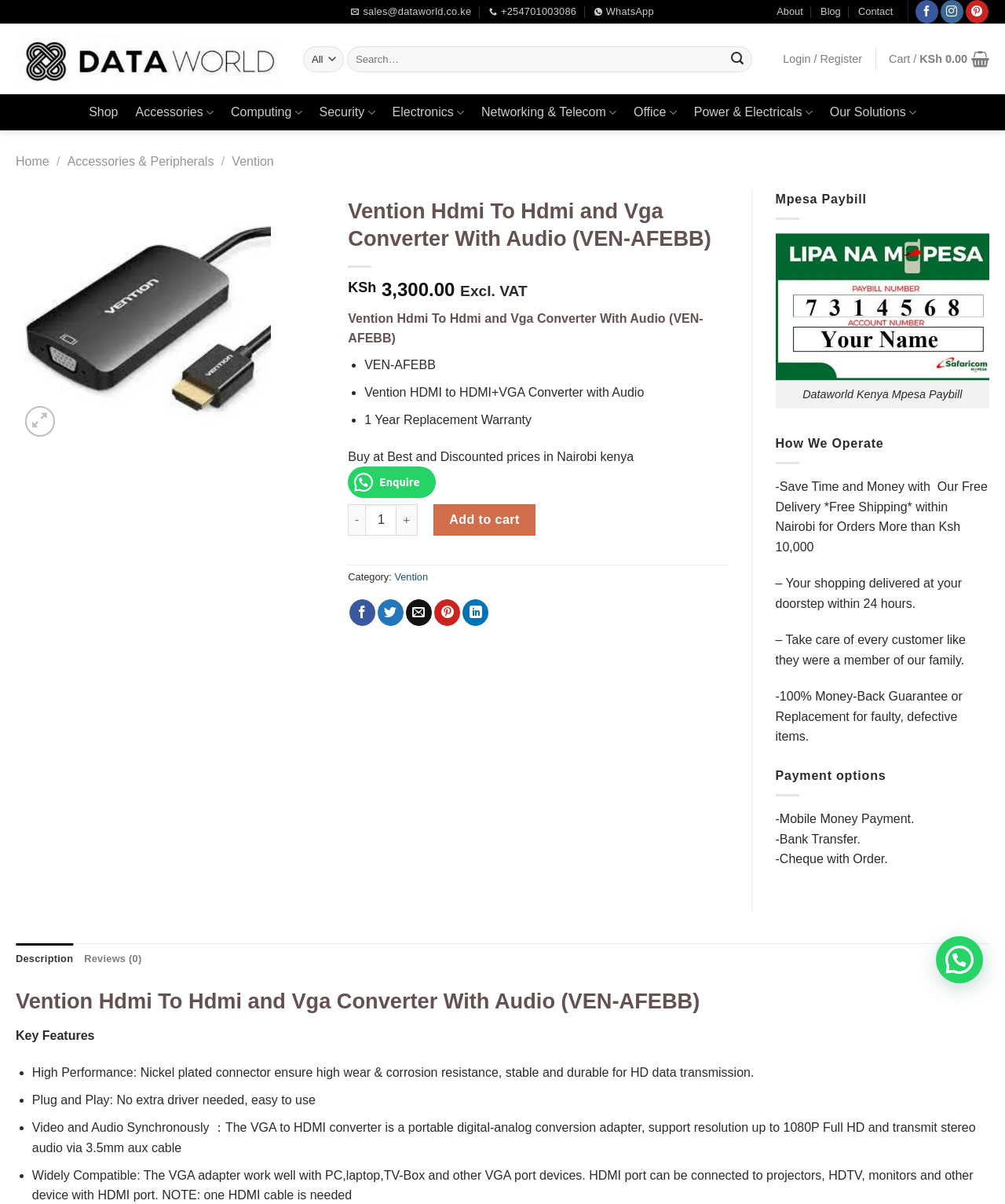What is the price of Vention Hdmi To Hdmi and Vga Converter With Audio?
Look at the image and answer the question with a single word or phrase.

KSh 3,300.00